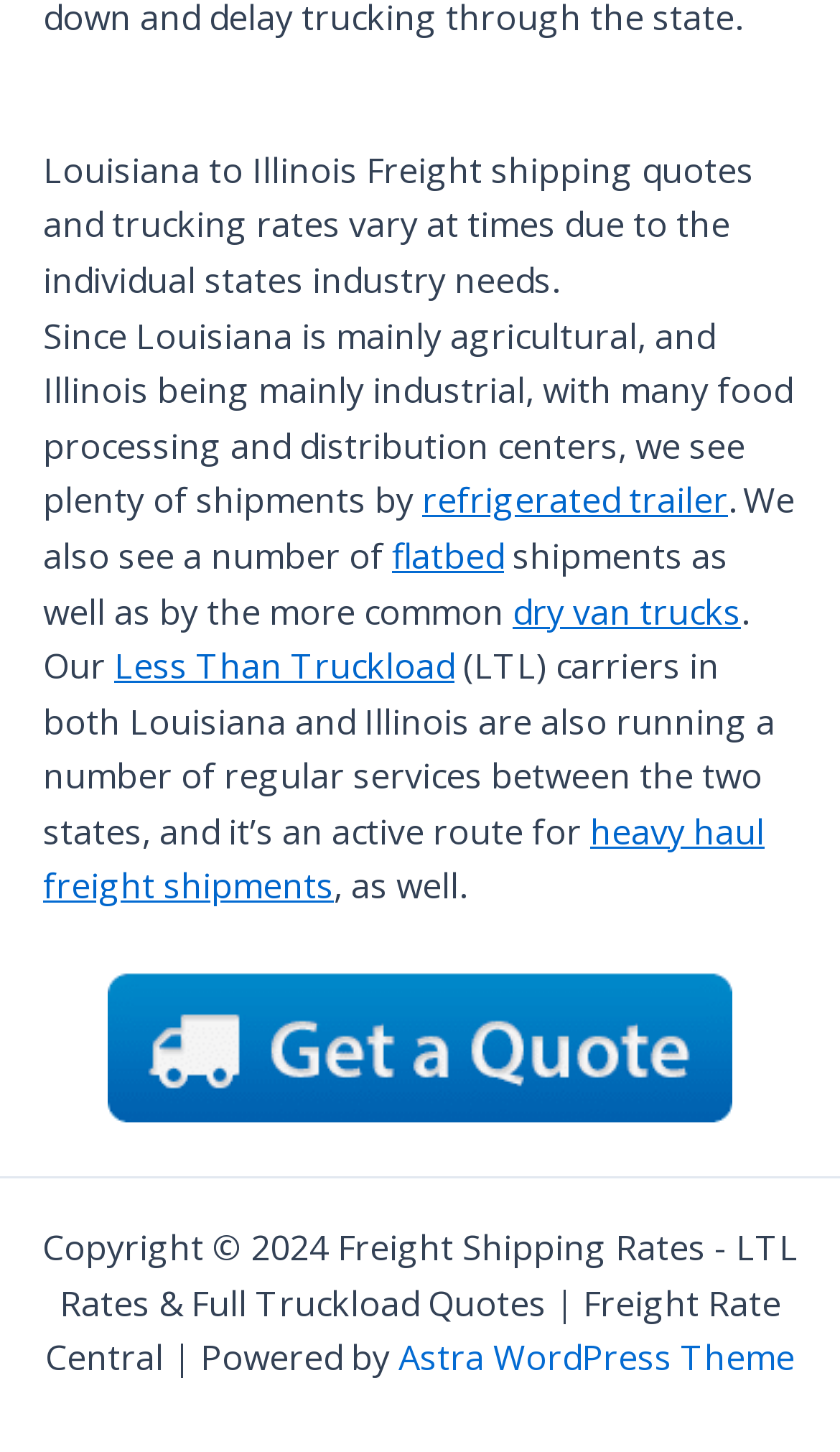Answer the question with a brief word or phrase:
What type of trailer is mentioned in the text?

refrigerated trailer